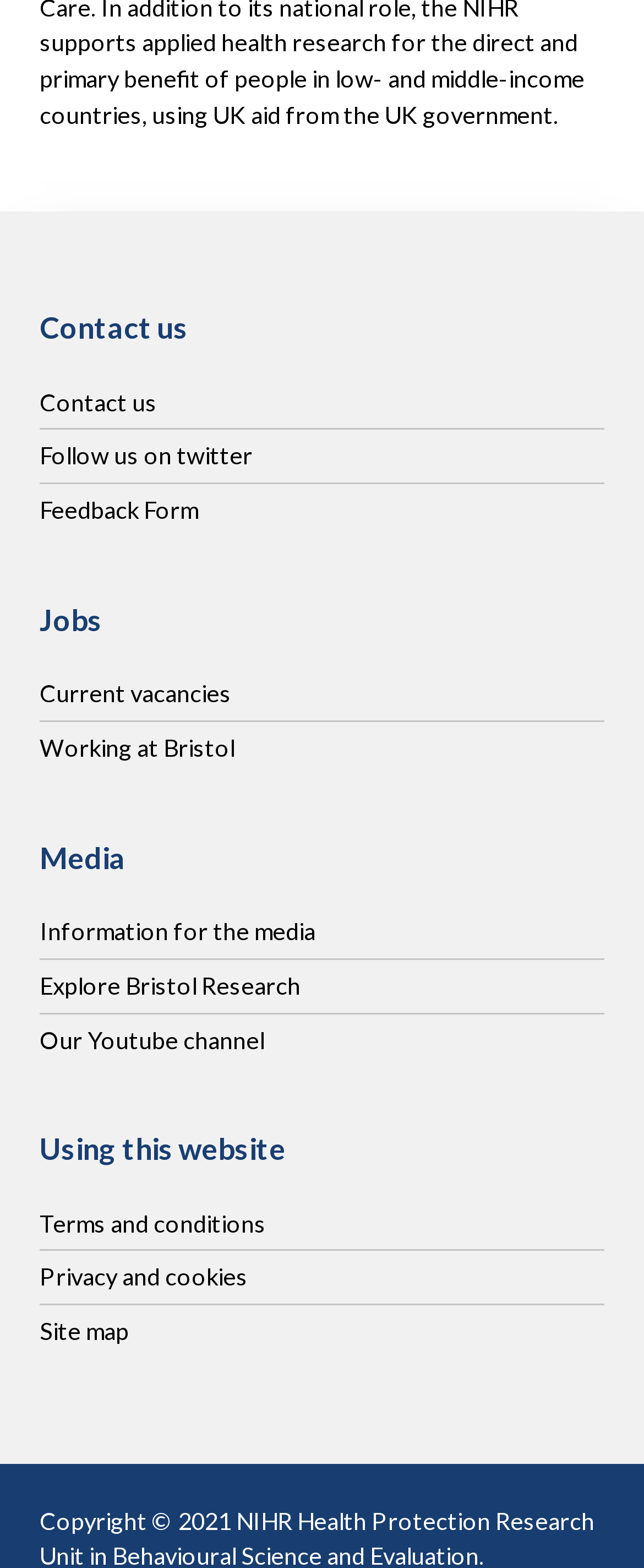Please identify the bounding box coordinates of the region to click in order to complete the task: "Visit our Youtube channel". The coordinates must be four float numbers between 0 and 1, specified as [left, top, right, bottom].

[0.062, 0.654, 0.41, 0.672]